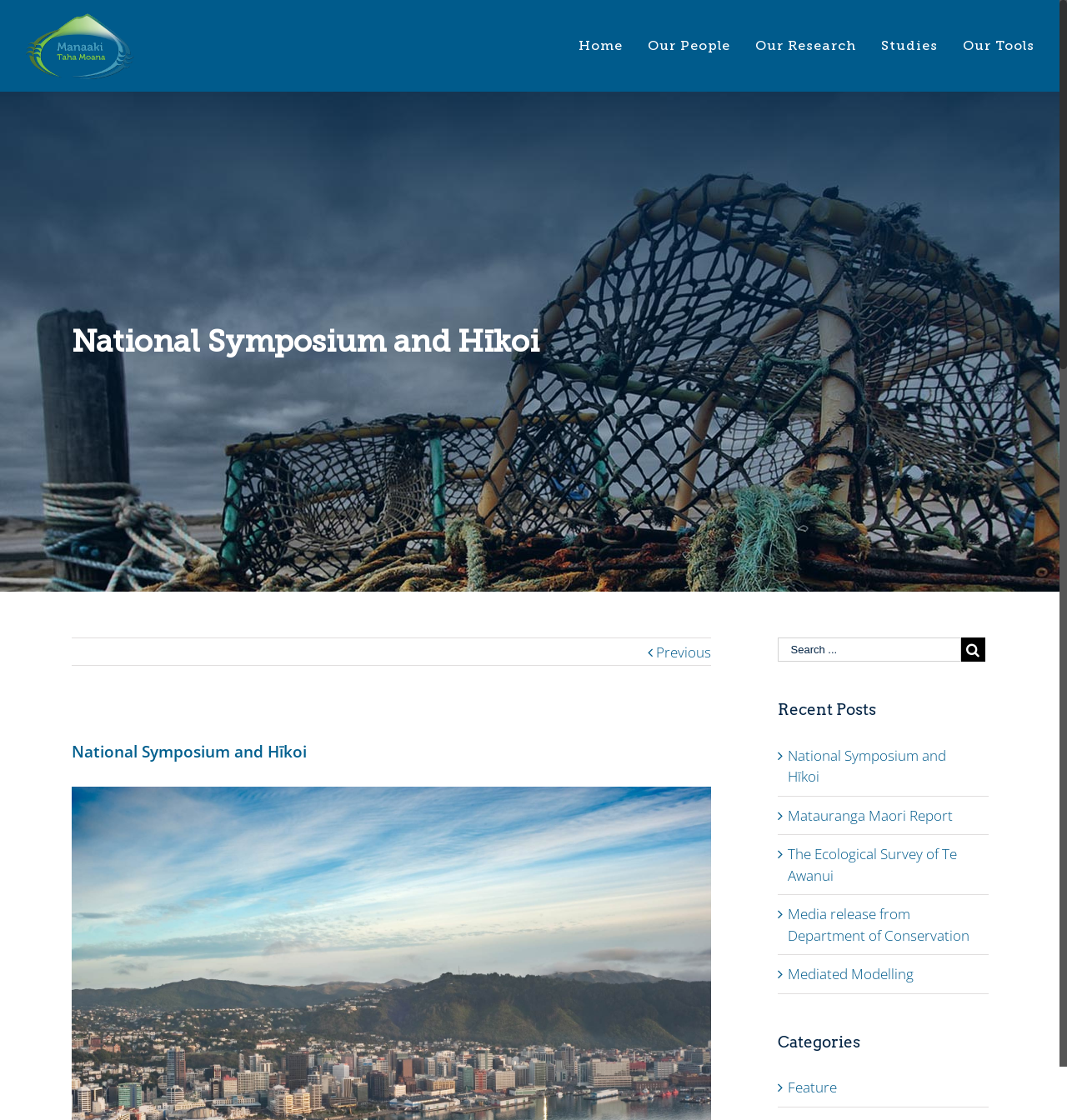Find the bounding box coordinates for the HTML element described in this sentence: "alt="Manaaki Taha Moana"". Provide the coordinates as four float numbers between 0 and 1, in the format [left, top, right, bottom].

[0.023, 0.011, 0.126, 0.071]